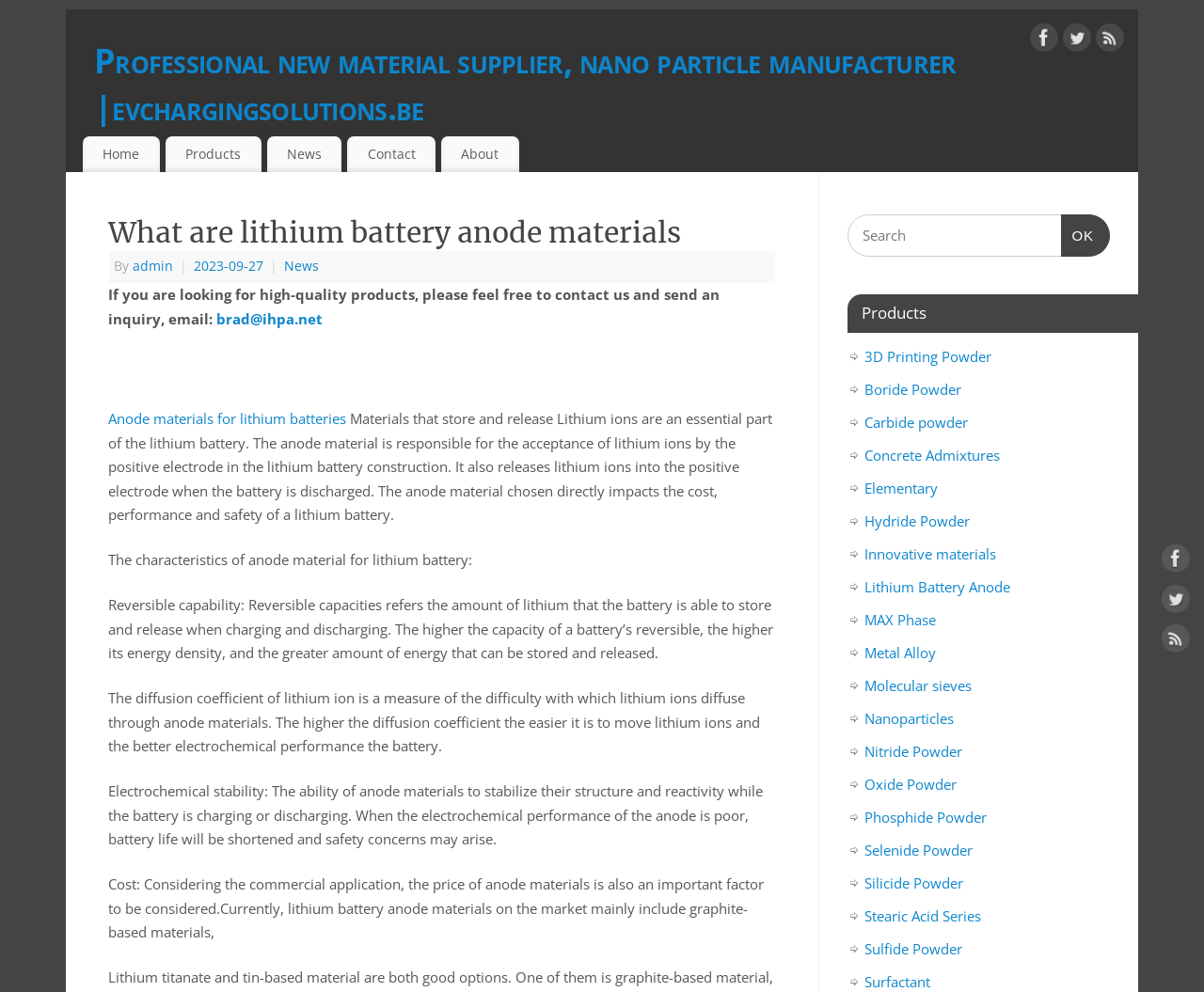What is the website's main topic?
Provide an in-depth and detailed answer to the question.

Based on the webpage's content, especially the heading 'What are lithium battery anode materials' and the description 'Materials that store and release Lithium ions are an essential part of the lithium battery.', it is clear that the website's main topic is lithium battery anode materials.